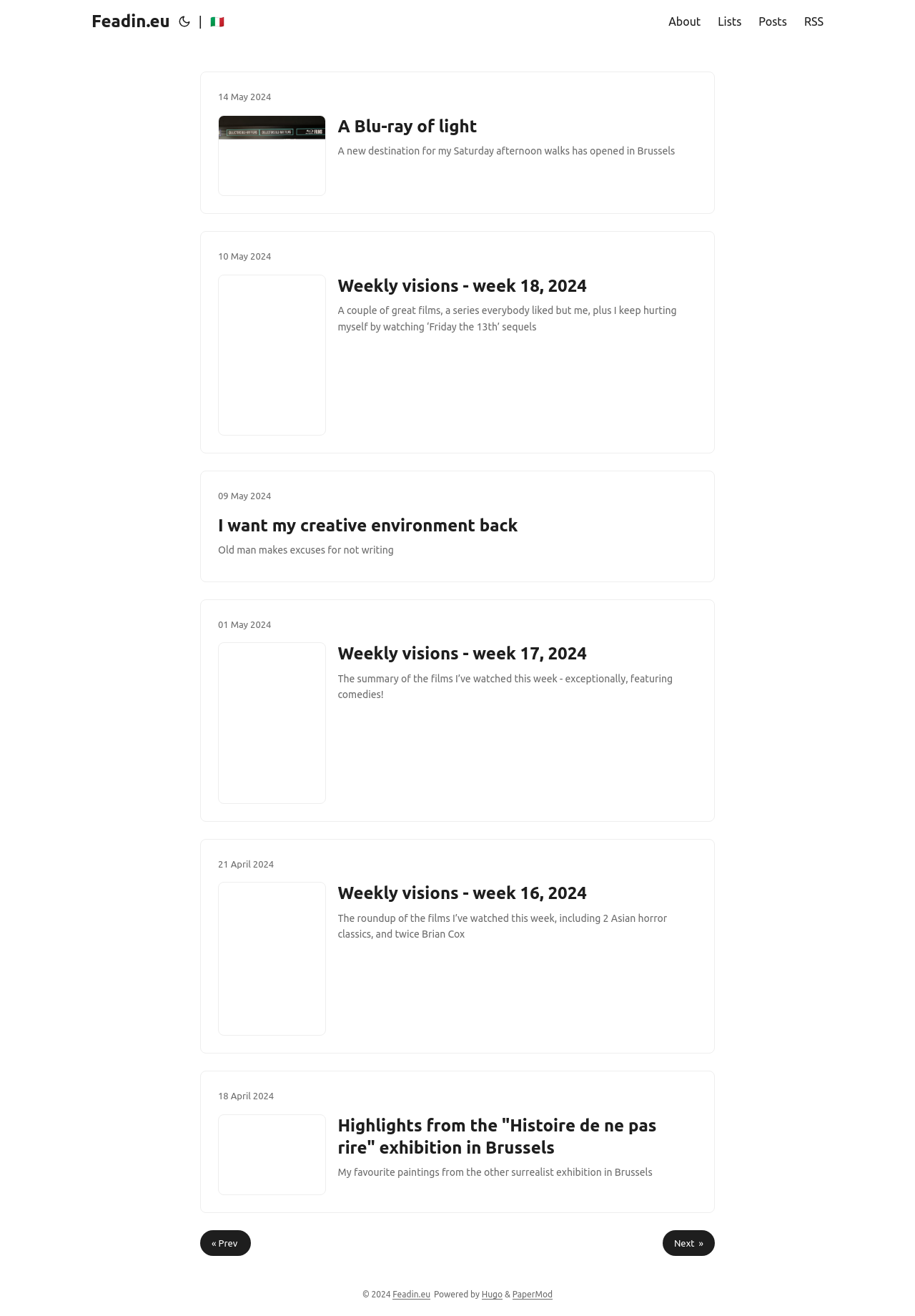Provide the bounding box coordinates of the HTML element described as: "RSS". The bounding box coordinates should be four float numbers between 0 and 1, i.e., [left, top, right, bottom].

[0.879, 0.0, 0.9, 0.033]